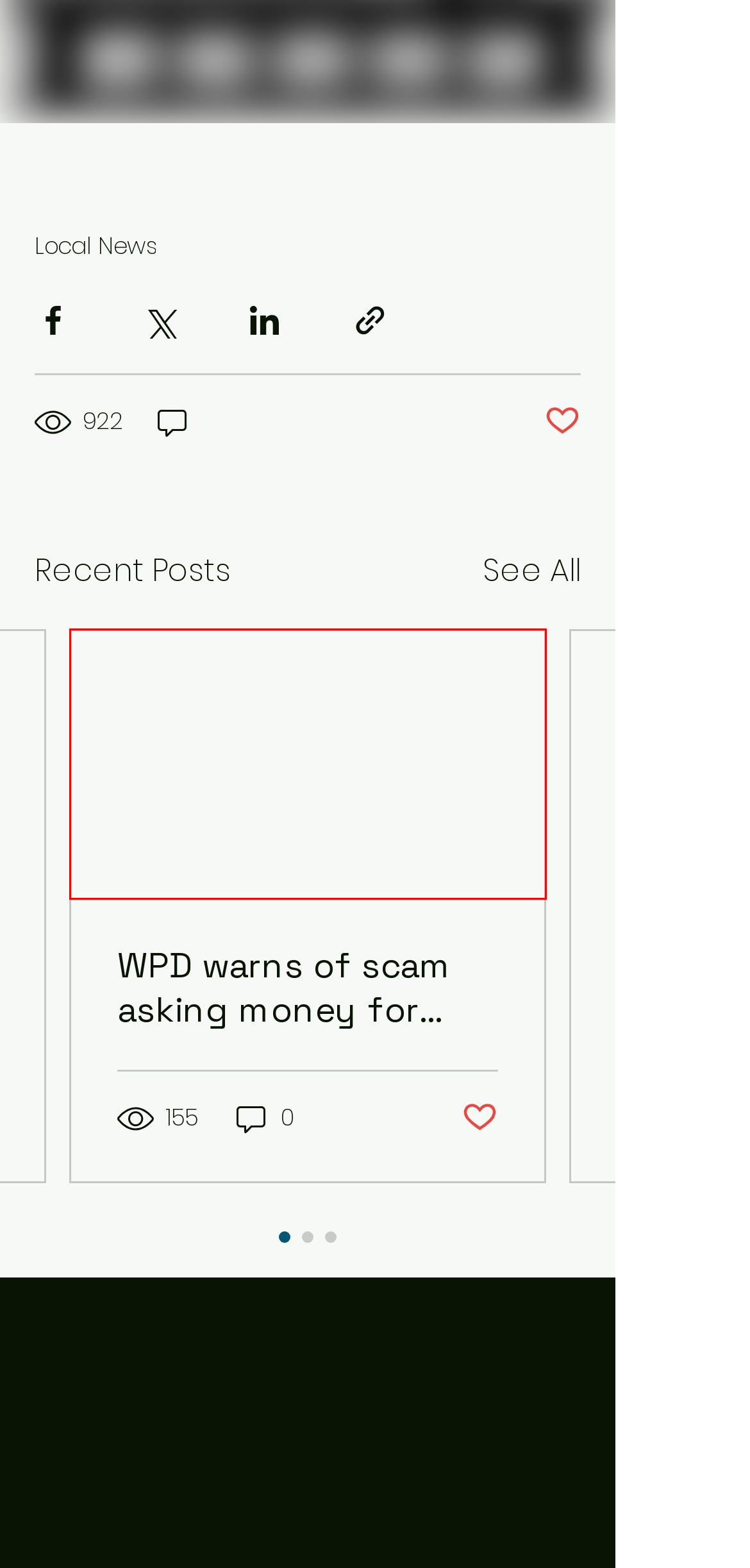Observe the screenshot of a webpage with a red bounding box highlighting an element. Choose the webpage description that accurately reflects the new page after the element within the bounding box is clicked. Here are the candidates:
A. Minnesota EEO | Radio Works
B. Contest Rules | Radio Works
C. Iowa EEO | Radio Works
D. WPD warns of scam involving people posing as officers
E. NEWS/SPORTS | Radio Works
F. FCC Applications | Radio Works
G. WPD warns of scam asking money for transplant
H. Local News

G